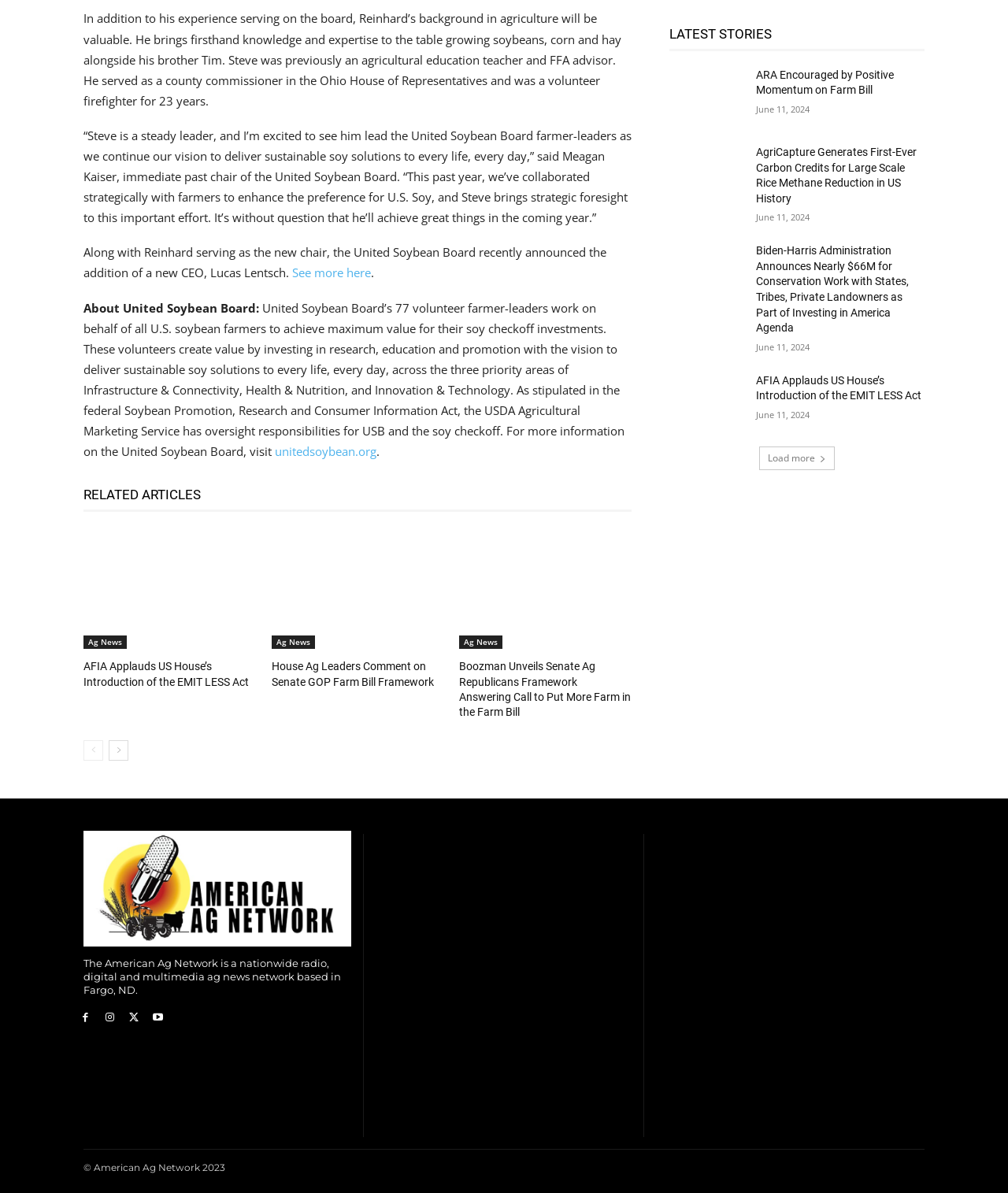Please determine the bounding box coordinates of the element to click in order to execute the following instruction: "Visit unitedsoybean.org". The coordinates should be four float numbers between 0 and 1, specified as [left, top, right, bottom].

[0.273, 0.372, 0.373, 0.385]